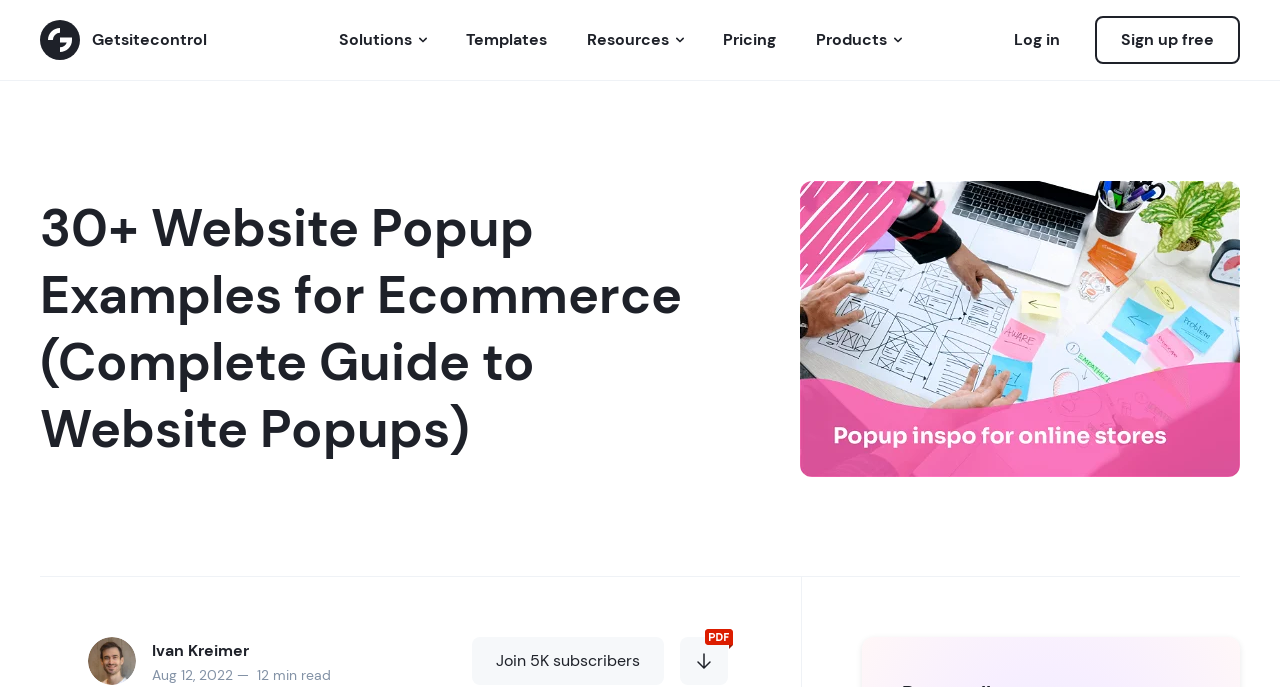Kindly determine the bounding box coordinates for the clickable area to achieve the given instruction: "Go to Templates page".

[0.348, 0.0, 0.443, 0.116]